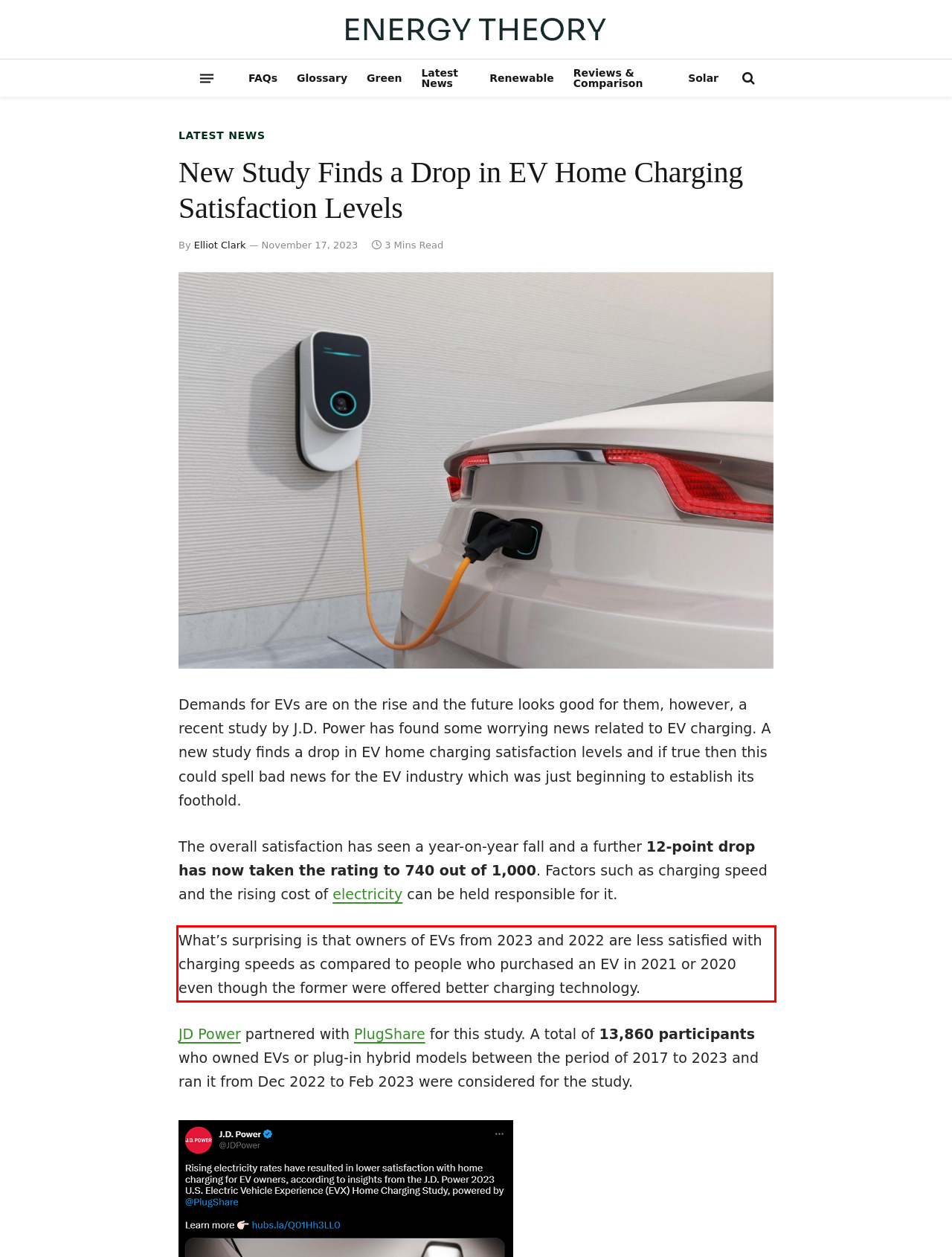Locate the red bounding box in the provided webpage screenshot and use OCR to determine the text content inside it.

What’s surprising is that owners of EVs from 2023 and 2022 are less satisfied with charging speeds as compared to people who purchased an EV in 2021 or 2020 even though the former were offered better charging technology.